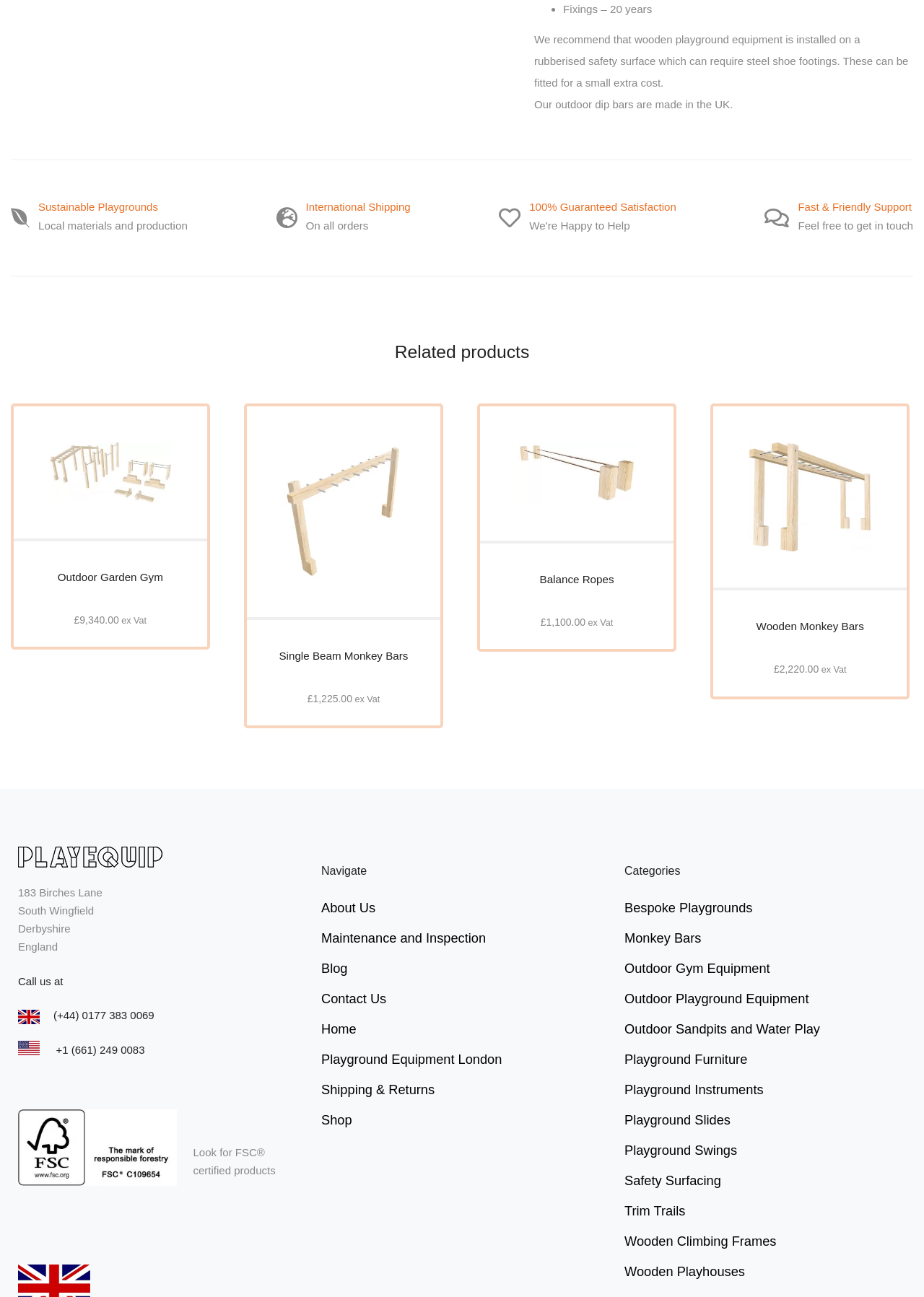Find the bounding box coordinates of the clickable area required to complete the following action: "Check the 'FSC certified' image".

[0.02, 0.855, 0.191, 0.914]